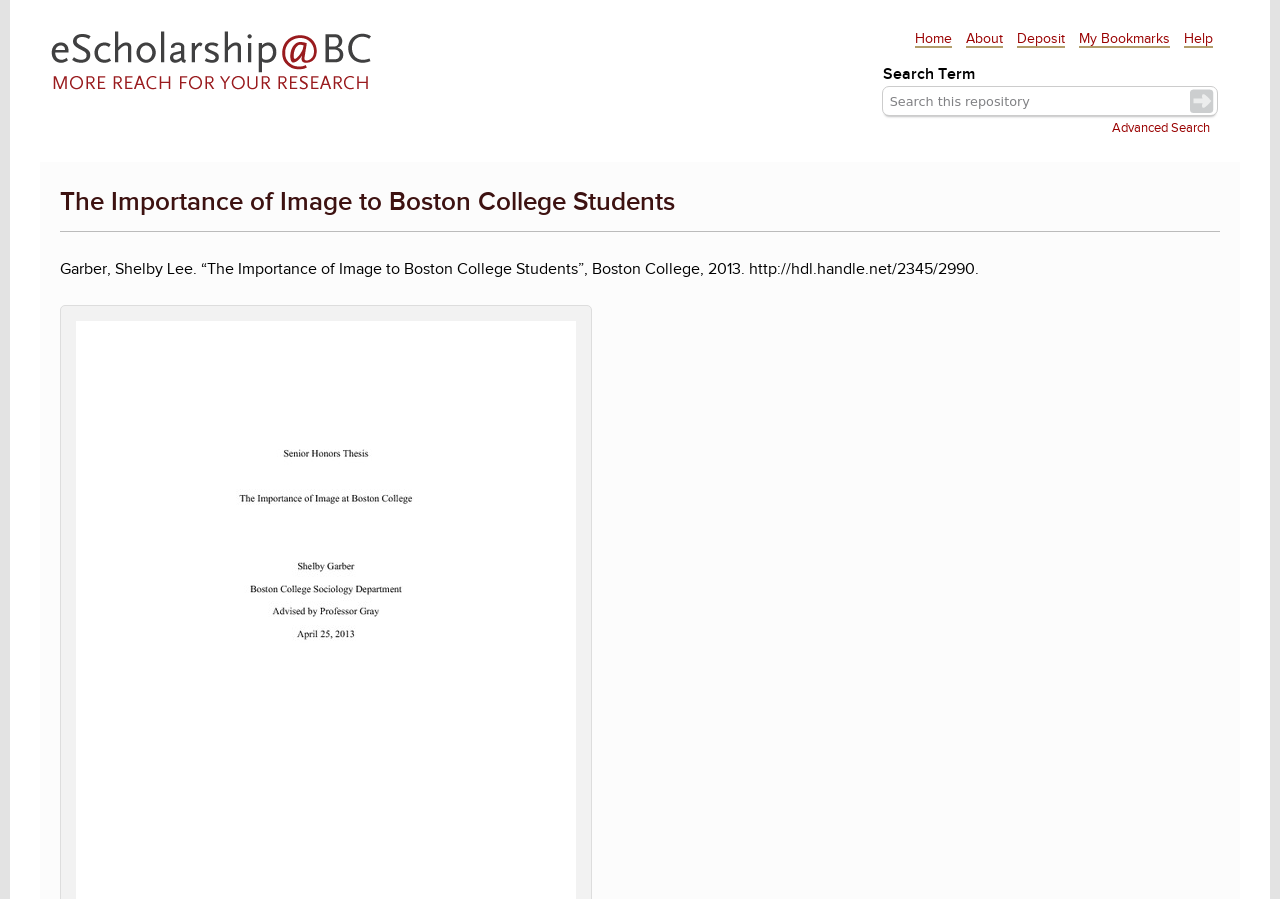What is the title of the article?
Please answer the question as detailed as possible.

I looked at the main content area and found a heading that says 'The Importance of Image to Boston College Students', which appears to be the title of the article.